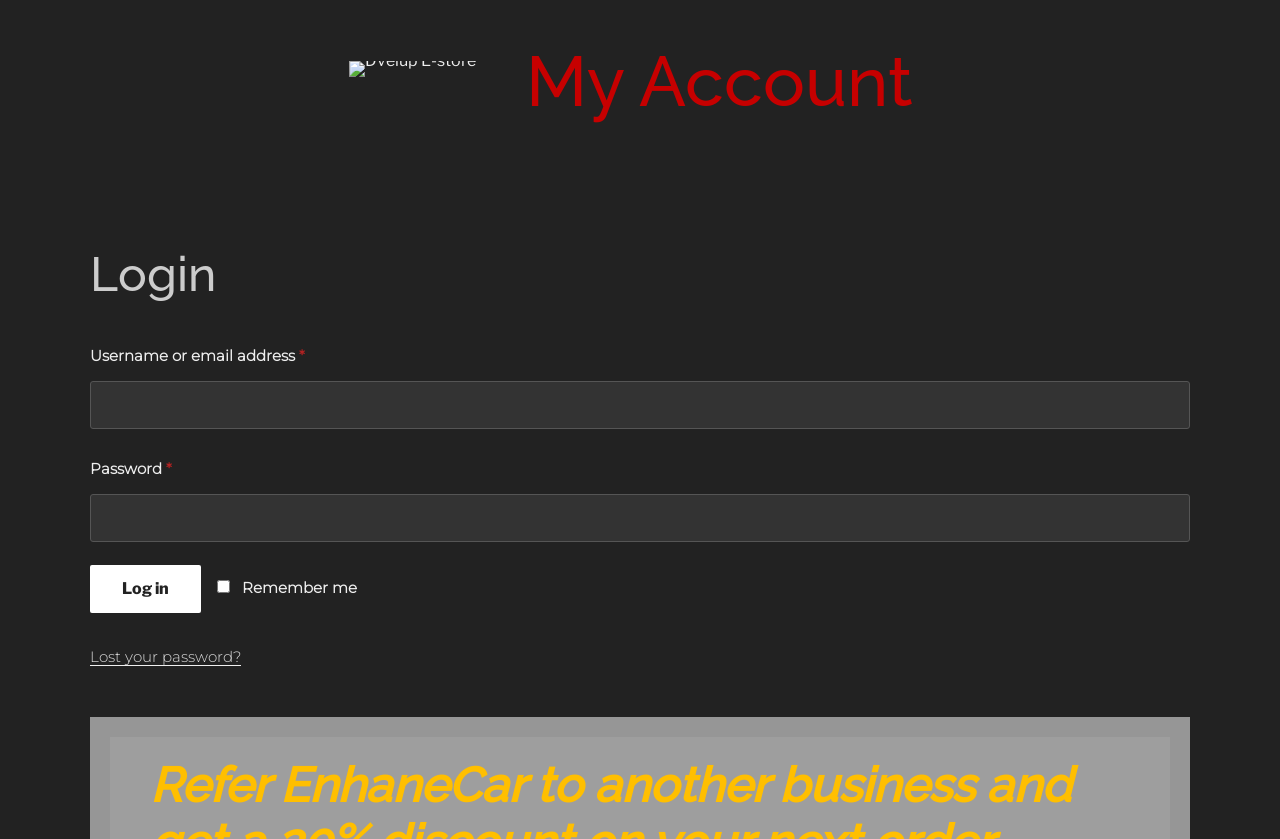Given the element description Lost your password?, identify the bounding box coordinates for the UI element on the webpage screenshot. The format should be (top-left x, top-left y, bottom-right x, bottom-right y), with values between 0 and 1.

[0.07, 0.771, 0.188, 0.794]